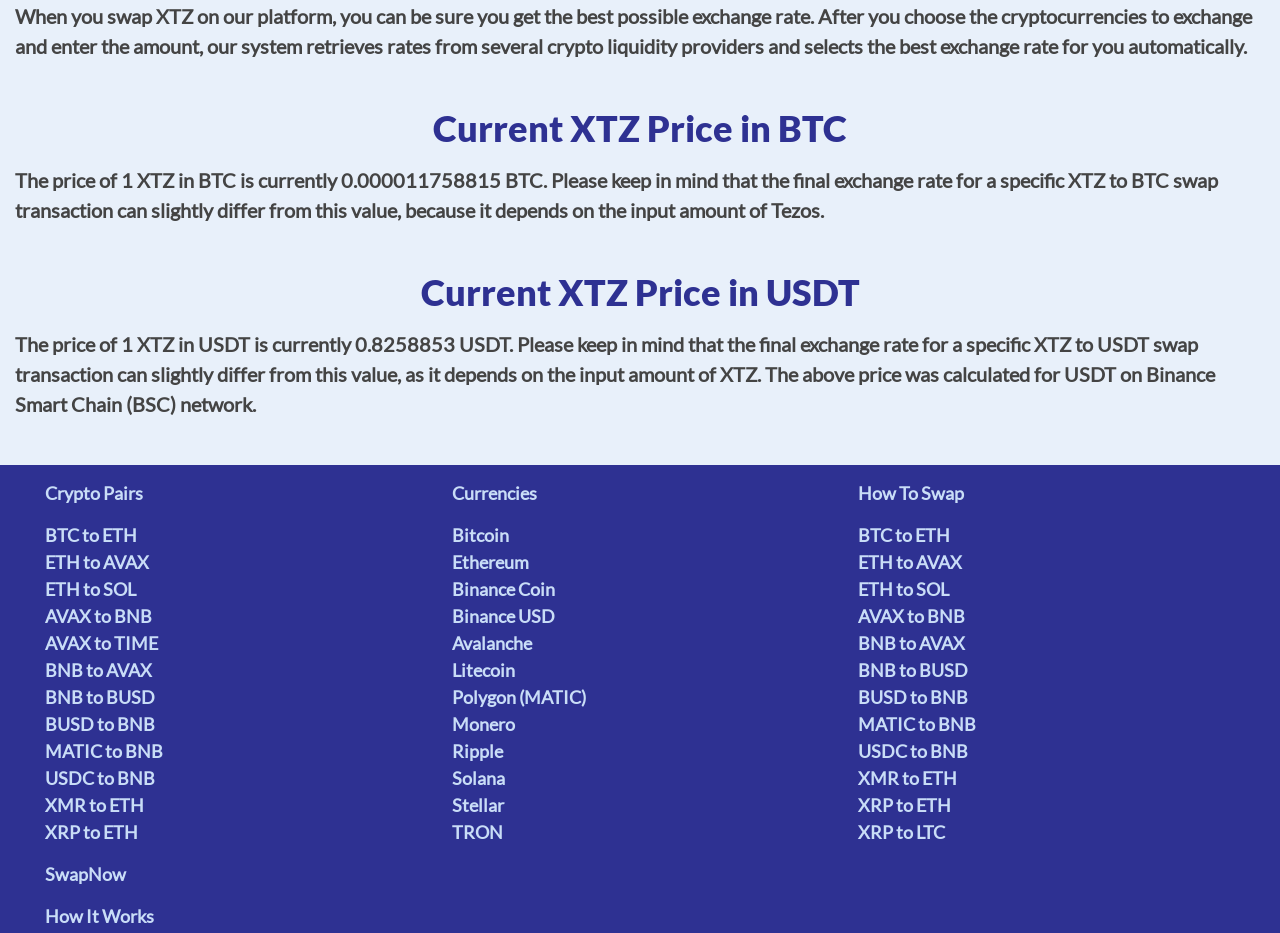Can you pinpoint the bounding box coordinates for the clickable element required for this instruction: "Explore crypto pairs"? The coordinates should be four float numbers between 0 and 1, i.e., [left, top, right, bottom].

[0.035, 0.517, 0.112, 0.541]